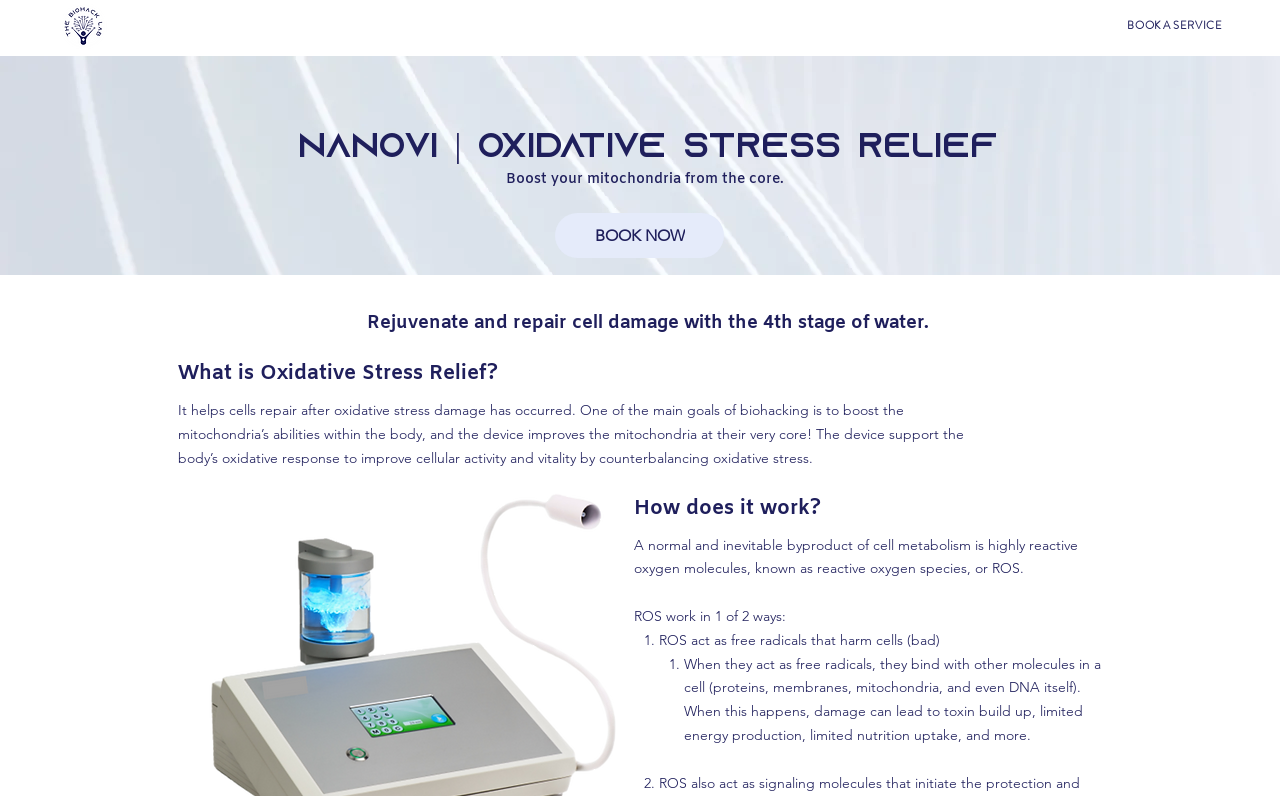Determine the coordinates of the bounding box that should be clicked to complete the instruction: "View the 'Locations' page". The coordinates should be represented by four float numbers between 0 and 1: [left, top, right, bottom].

[0.246, 0.005, 0.353, 0.068]